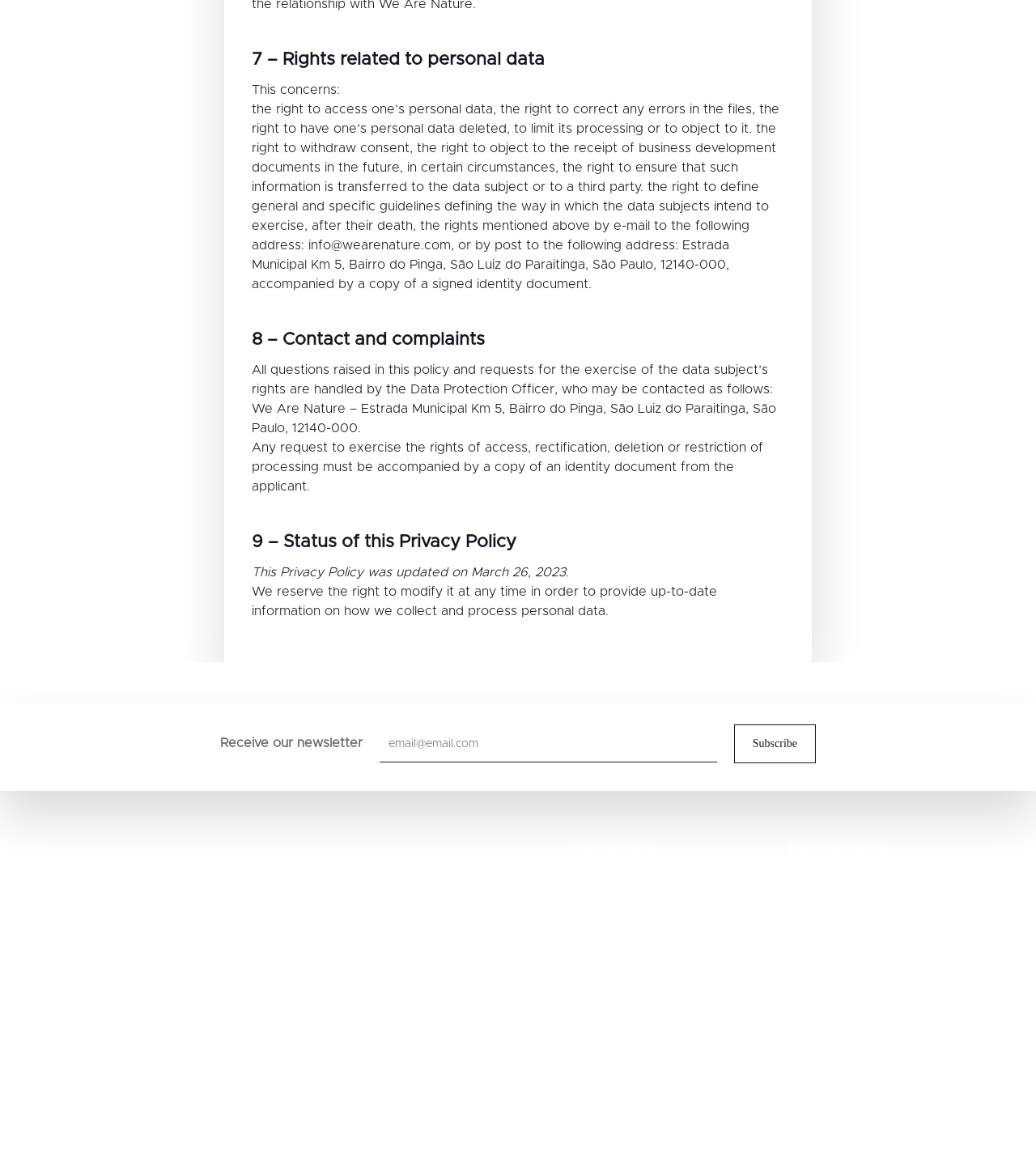Provide the bounding box coordinates of the area you need to click to execute the following instruction: "Learn about Confidentiality & Cookies".

[0.814, 0.909, 0.925, 0.917]